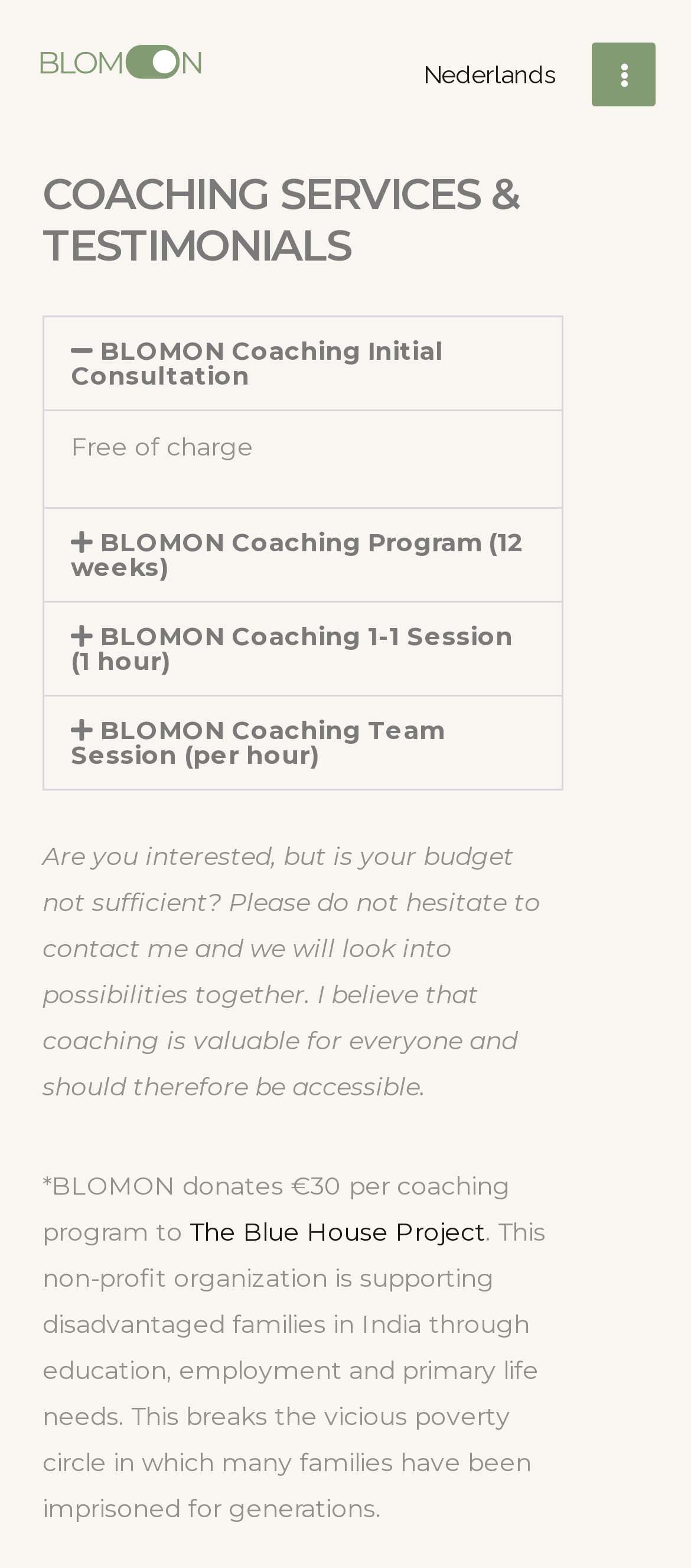Based on the visual content of the image, answer the question thoroughly: What is the main theme of the website?

The website has multiple elements related to coaching services, such as buttons with coaching service names, a text about the coaching services, and a donation related to coaching programs. Therefore, the main theme of the website is coaching services.